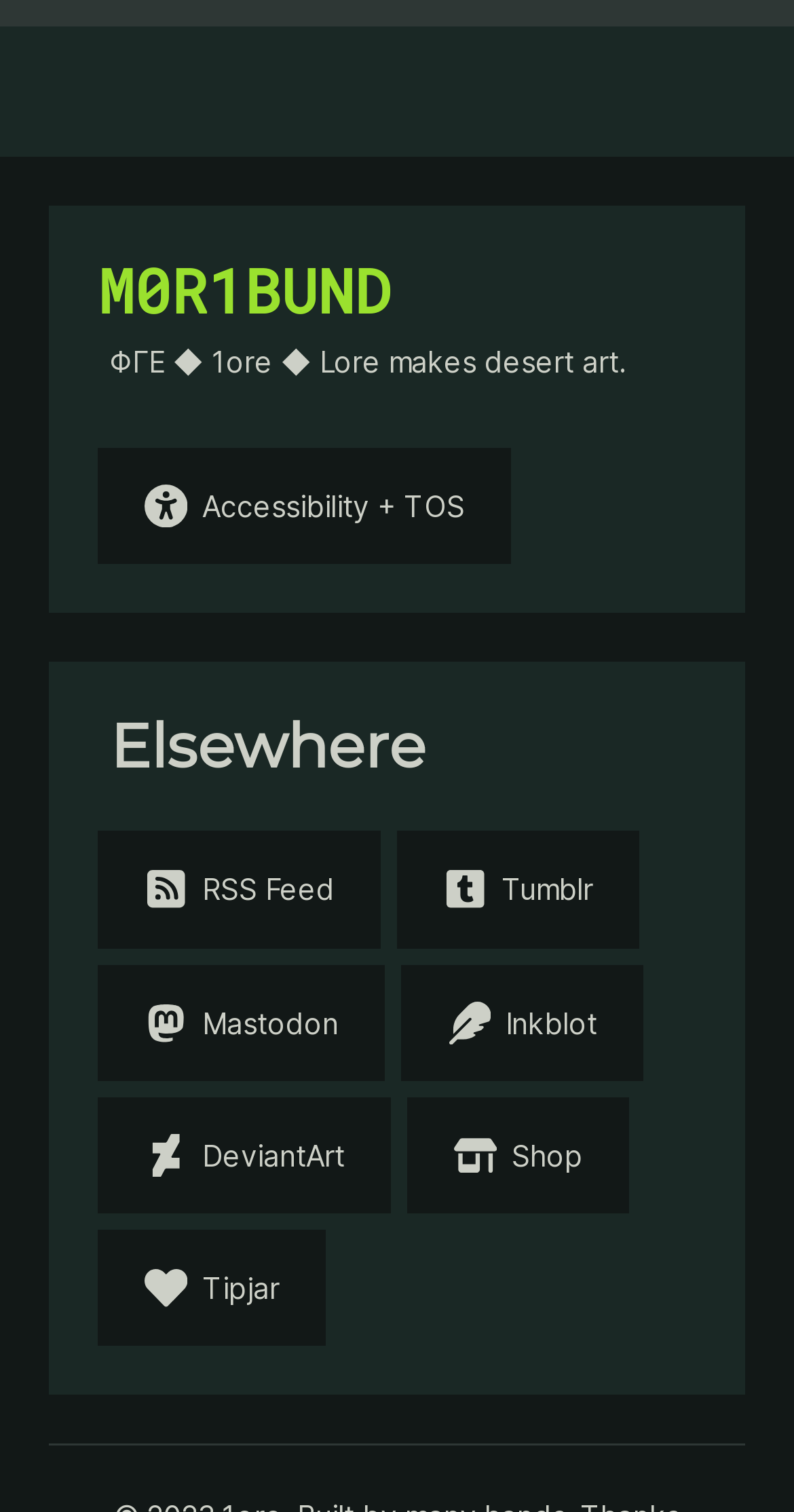Using the provided element description: "Accessibility + TOS", determine the bounding box coordinates of the corresponding UI element in the screenshot.

[0.123, 0.296, 0.644, 0.373]